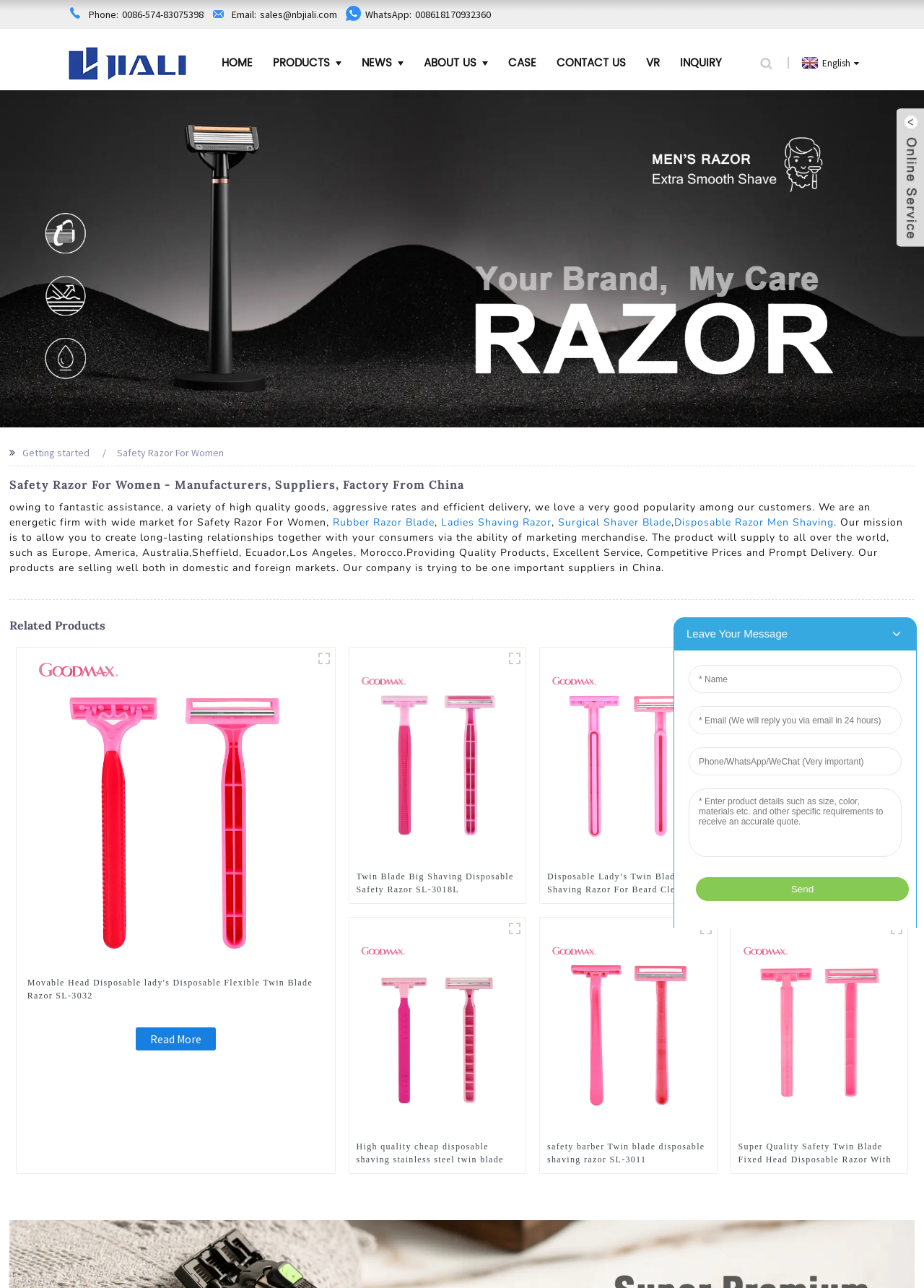Can you identify and provide the main heading of the webpage?

Safety Razor For Women - Manufacturers, Suppliers, Factory From China